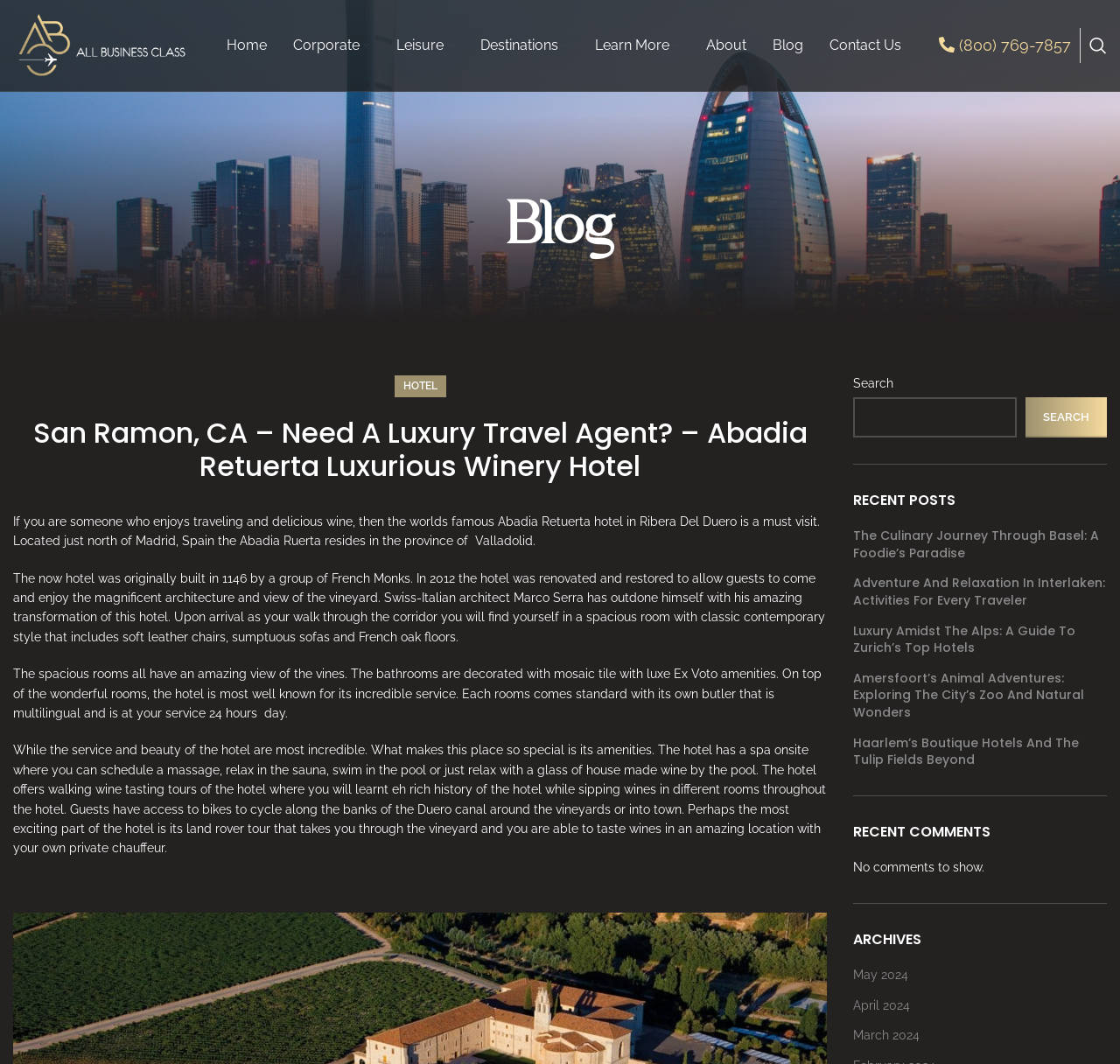Predict the bounding box coordinates for the UI element described as: "alt="All Business Class"". The coordinates should be four float numbers between 0 and 1, presented as [left, top, right, bottom].

[0.012, 0.035, 0.168, 0.048]